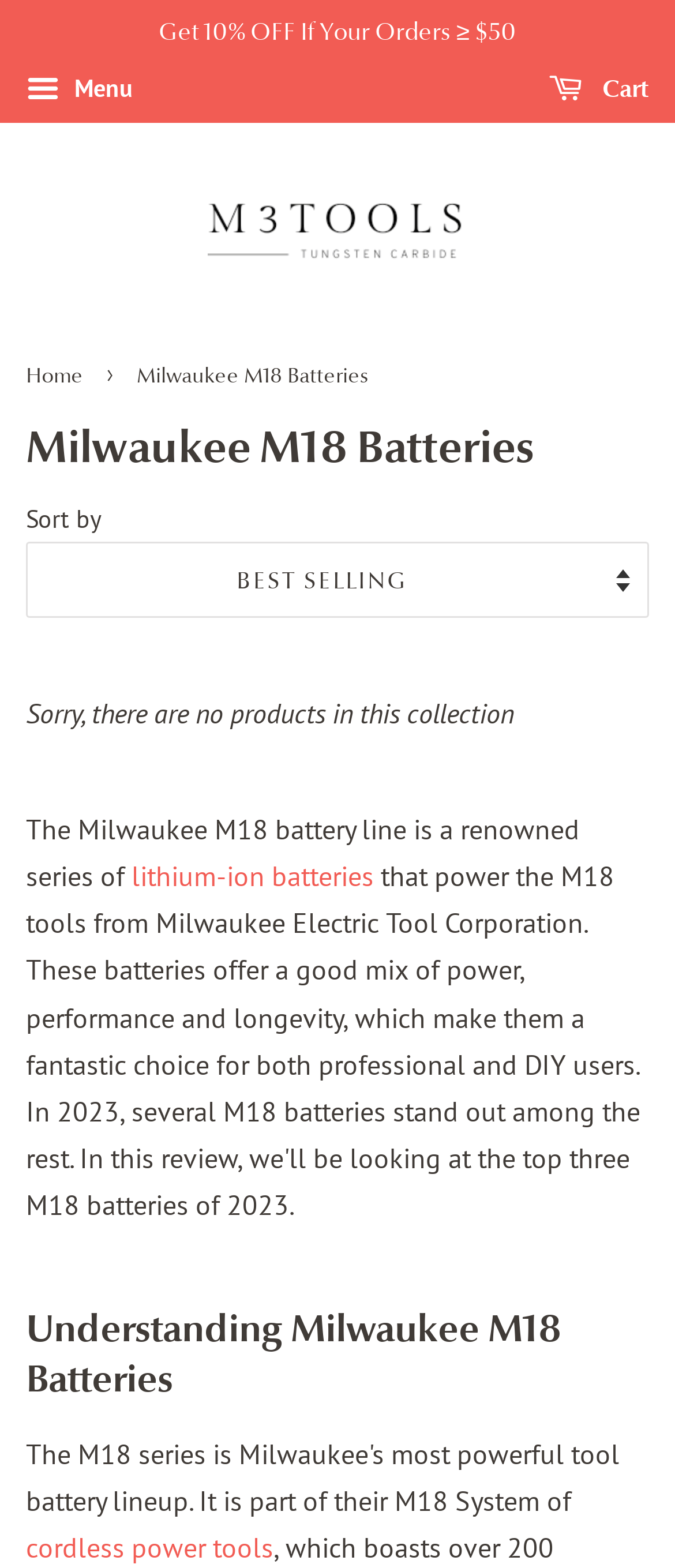Can you give a detailed response to the following question using the information from the image? What is the discount for orders over $50?

The discount is mentioned in the top banner of the webpage, which says 'Get 10% OFF If Your Orders ≥ $50'.